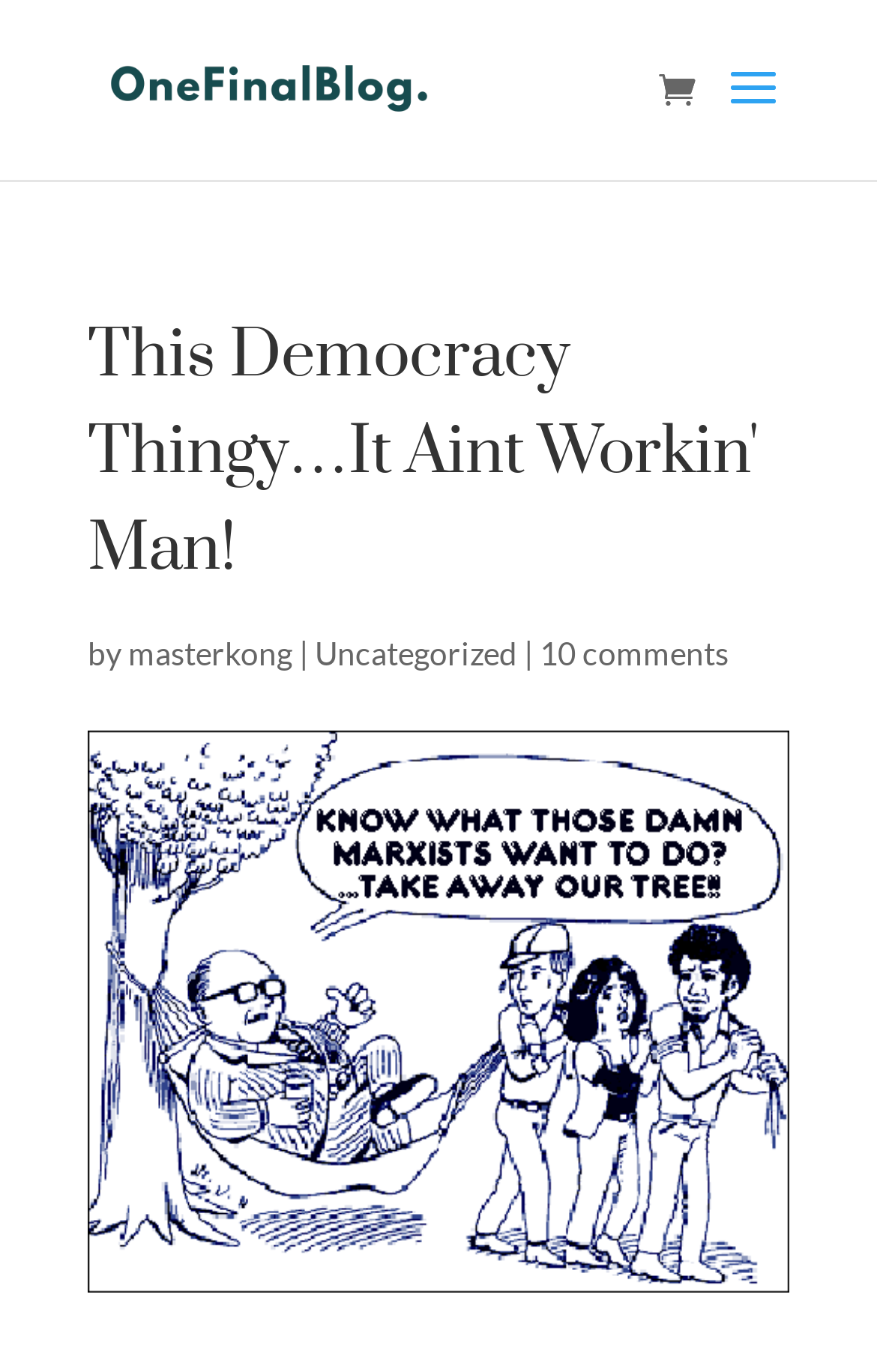From the given element description: "alt="One Final Blog"", find the bounding box for the UI element. Provide the coordinates as four float numbers between 0 and 1, in the order [left, top, right, bottom].

[0.108, 0.046, 0.508, 0.077]